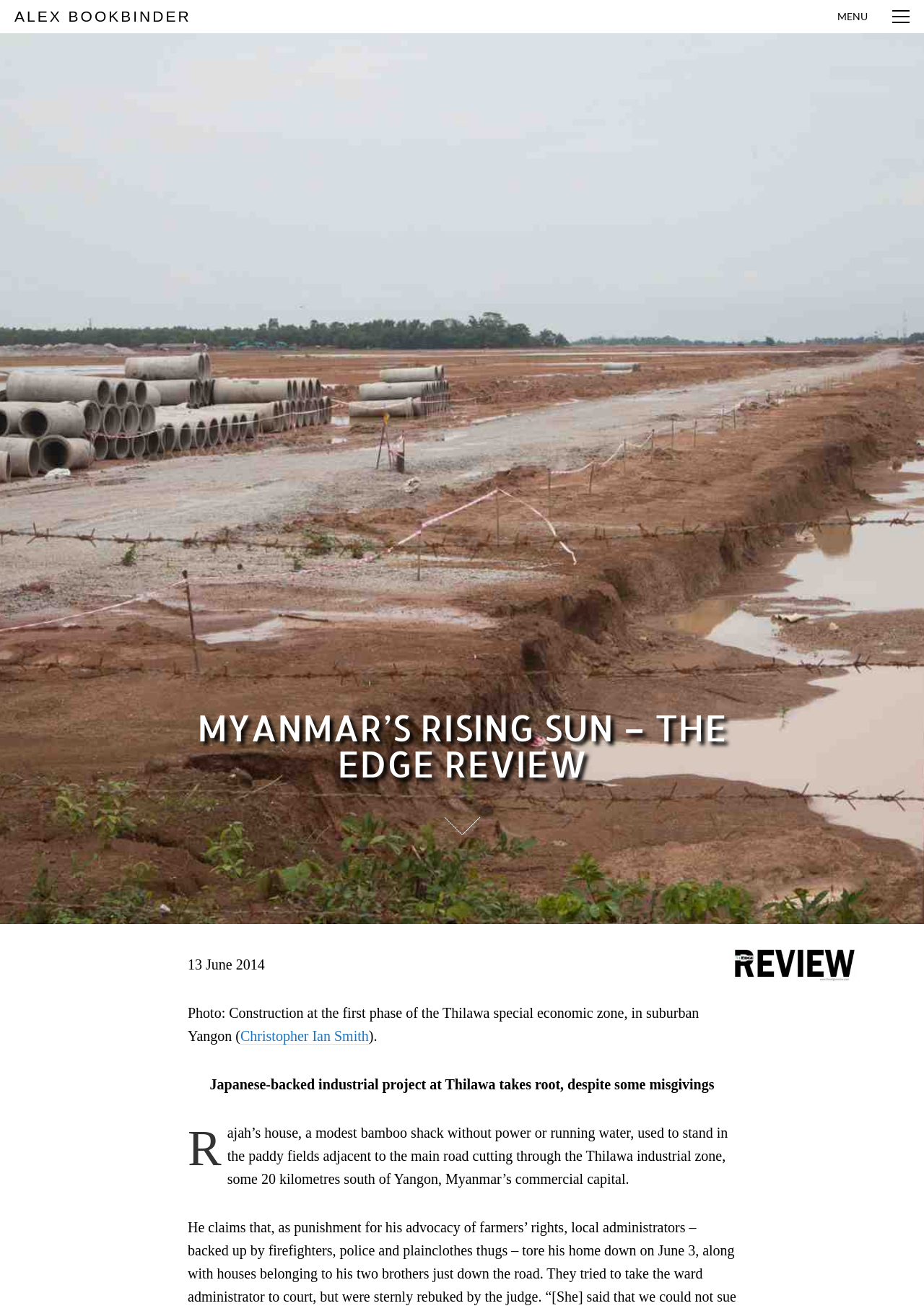What type of structure did Rajah's house used to be?
Examine the image and provide an in-depth answer to the question.

The type of structure that Rajah's house used to be can be found in the StaticText element near the bottom of the page, which contains the text 'a modest bamboo shack without power or running water'. This element provides information about the characteristics of Rajah's former house.